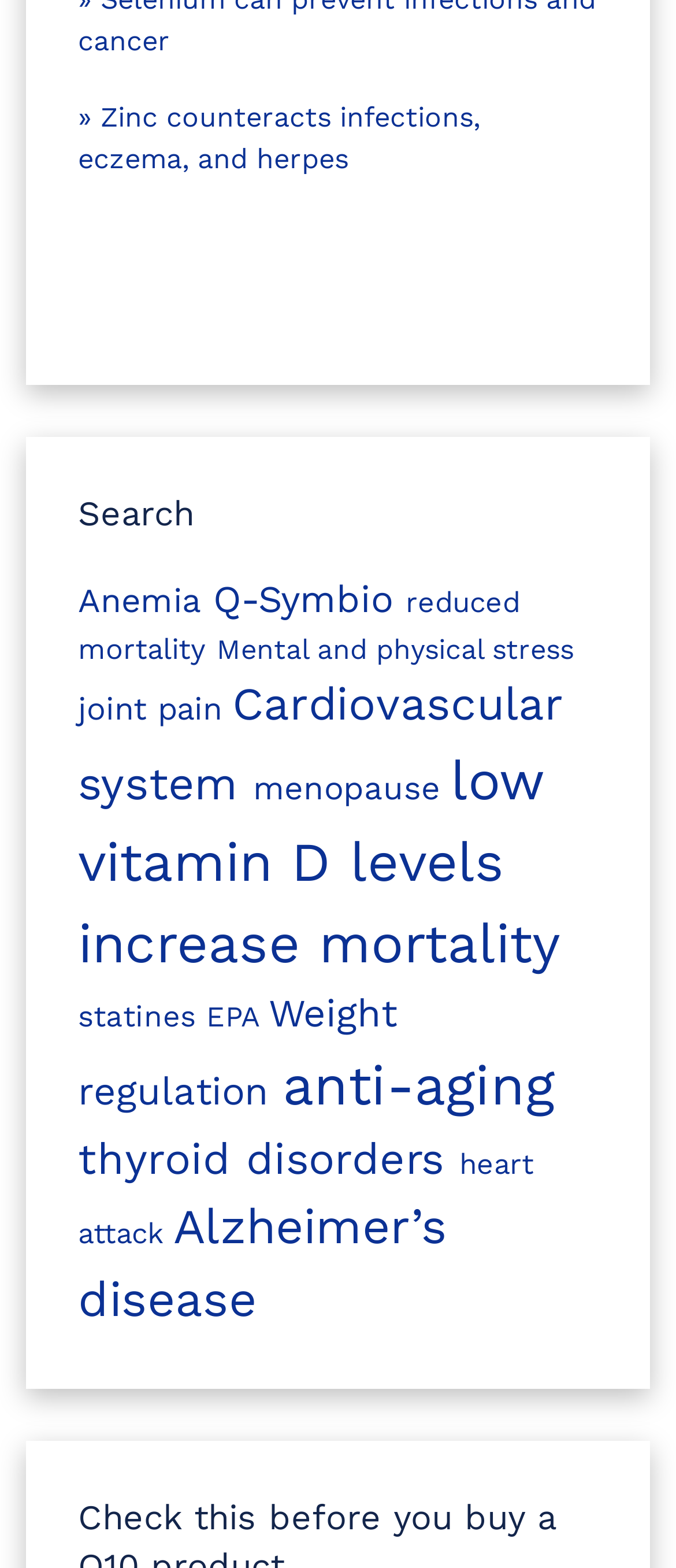Identify the bounding box coordinates for the element that needs to be clicked to fulfill this instruction: "Explore the effects of low vitamin D levels". Provide the coordinates in the format of four float numbers between 0 and 1: [left, top, right, bottom].

[0.115, 0.478, 0.826, 0.623]